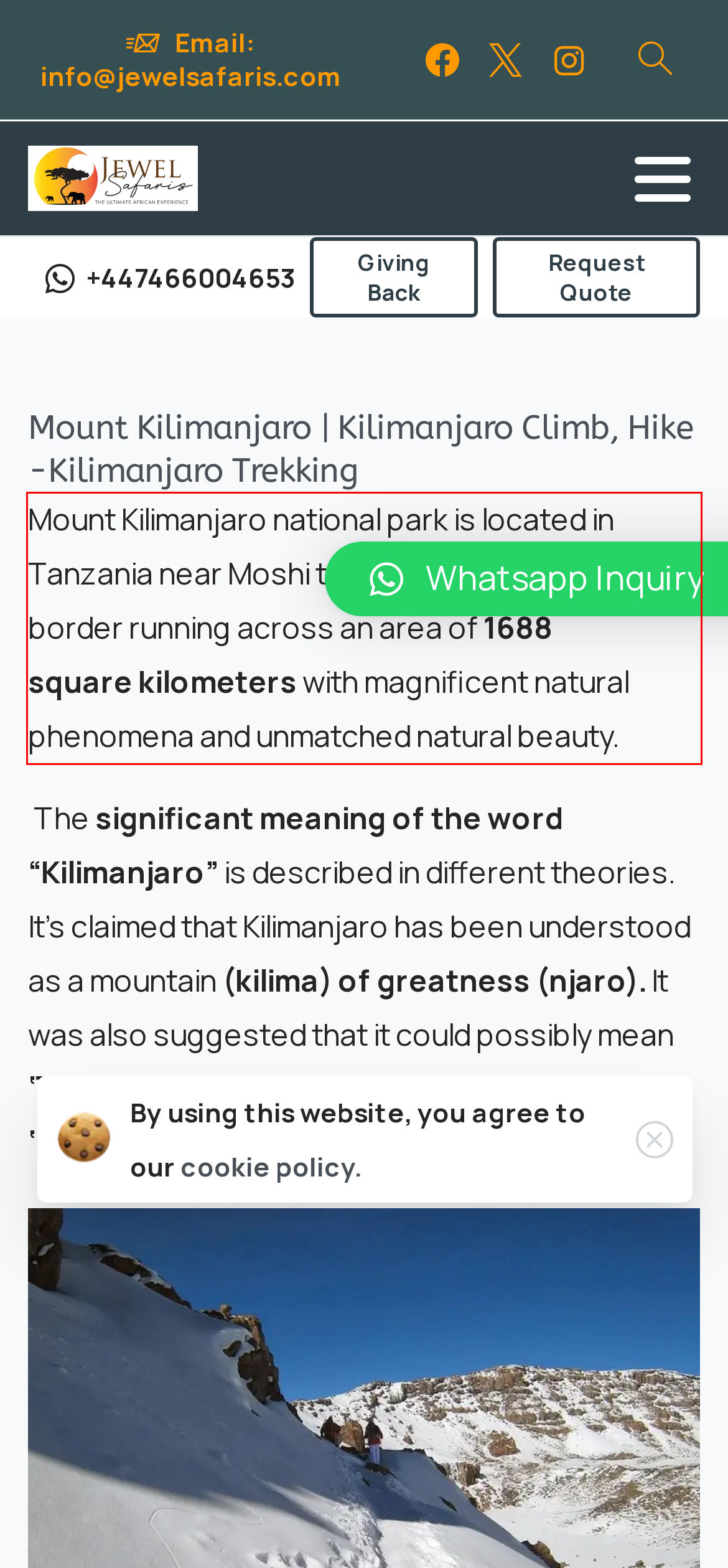Please perform OCR on the text content within the red bounding box that is highlighted in the provided webpage screenshot.

Mount Kilimanjaro national park is located in Tanzania near Moshi town, south of the Kenyan border running across an area of 1688 square kilometers with magnificent natural phenomena and unmatched natural beauty.